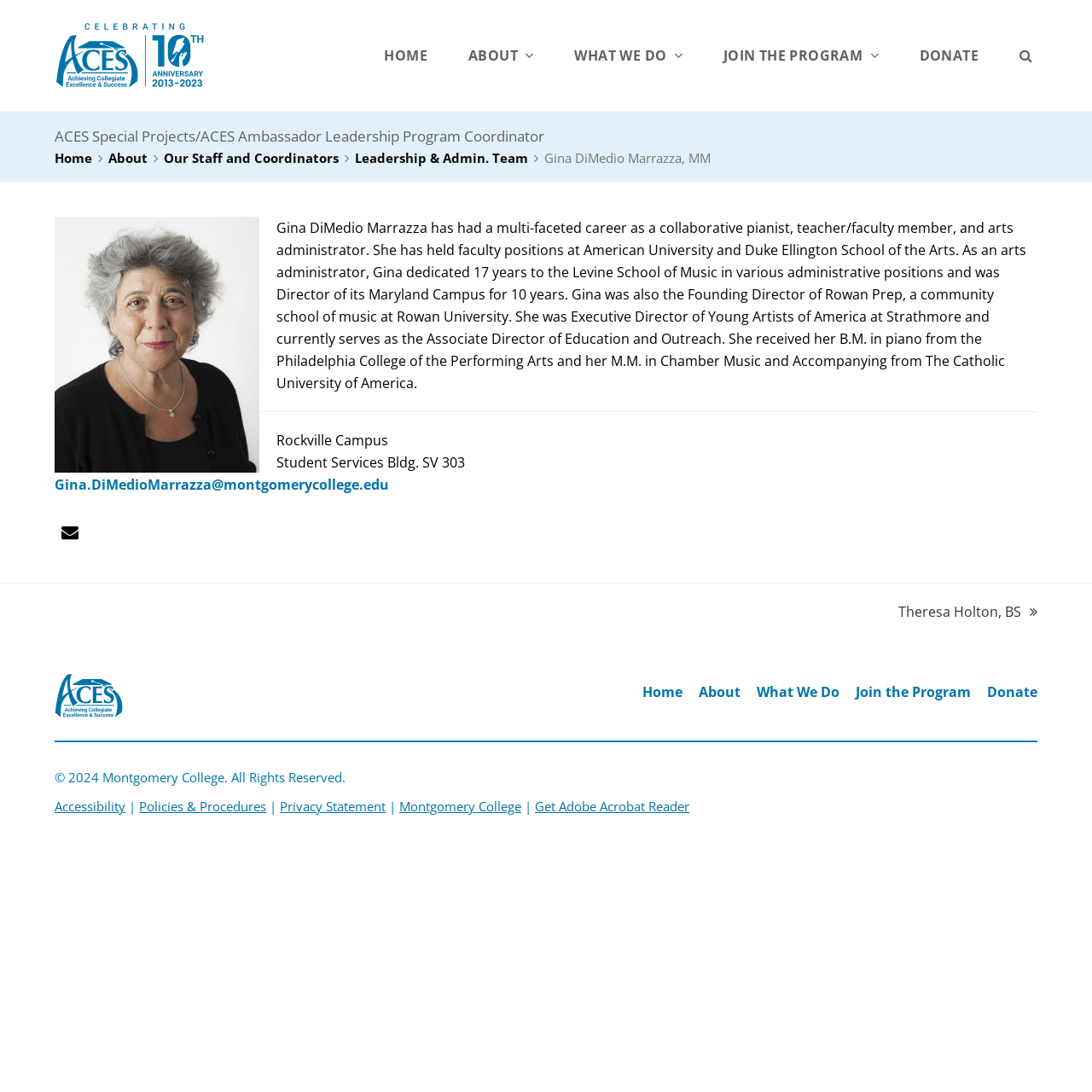Using floating point numbers between 0 and 1, provide the bounding box coordinates in the format (top-left x, top-left y, bottom-right x, bottom-right y). Locate the UI element described here: next post: Theresa Holton, BS

[0.823, 0.55, 0.95, 0.57]